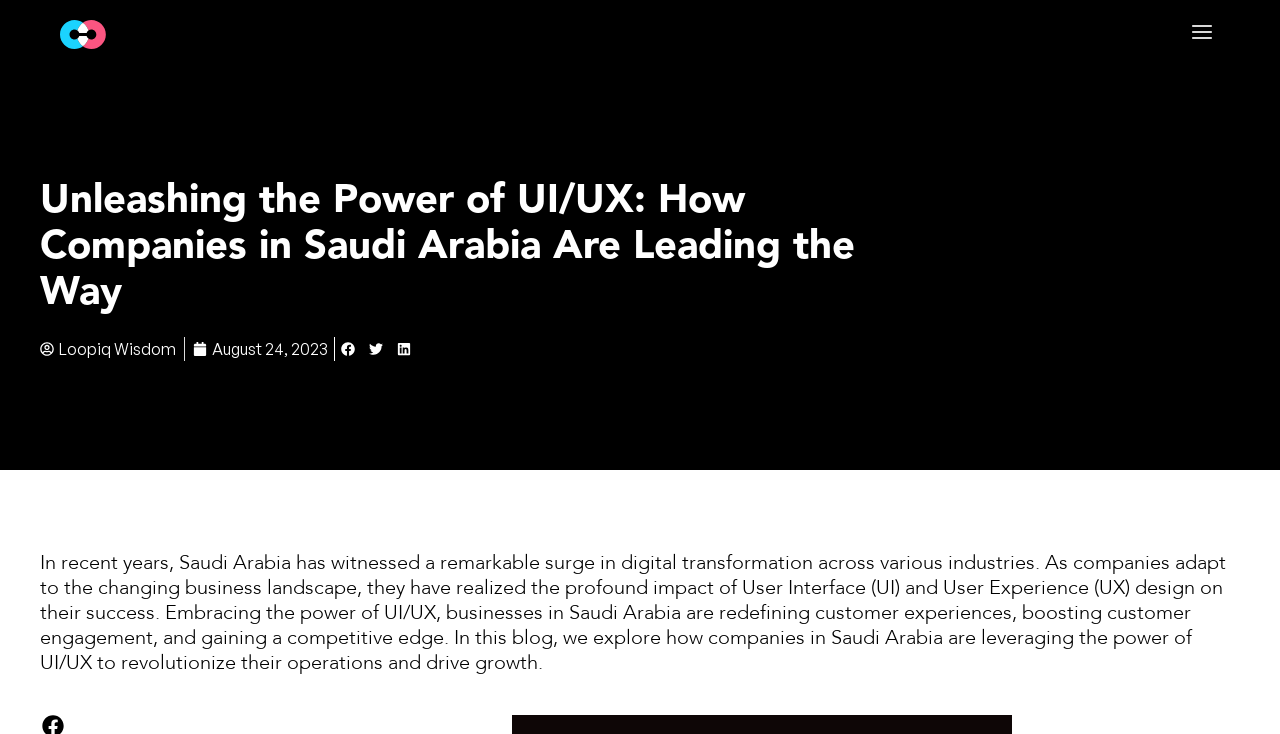What is the date of this blog post?
Answer the question with as much detail as possible.

The date of this blog post is mentioned next to the 'Loopiq Wisdom' text, which is August 24, 2023, indicating when the blog post was published.